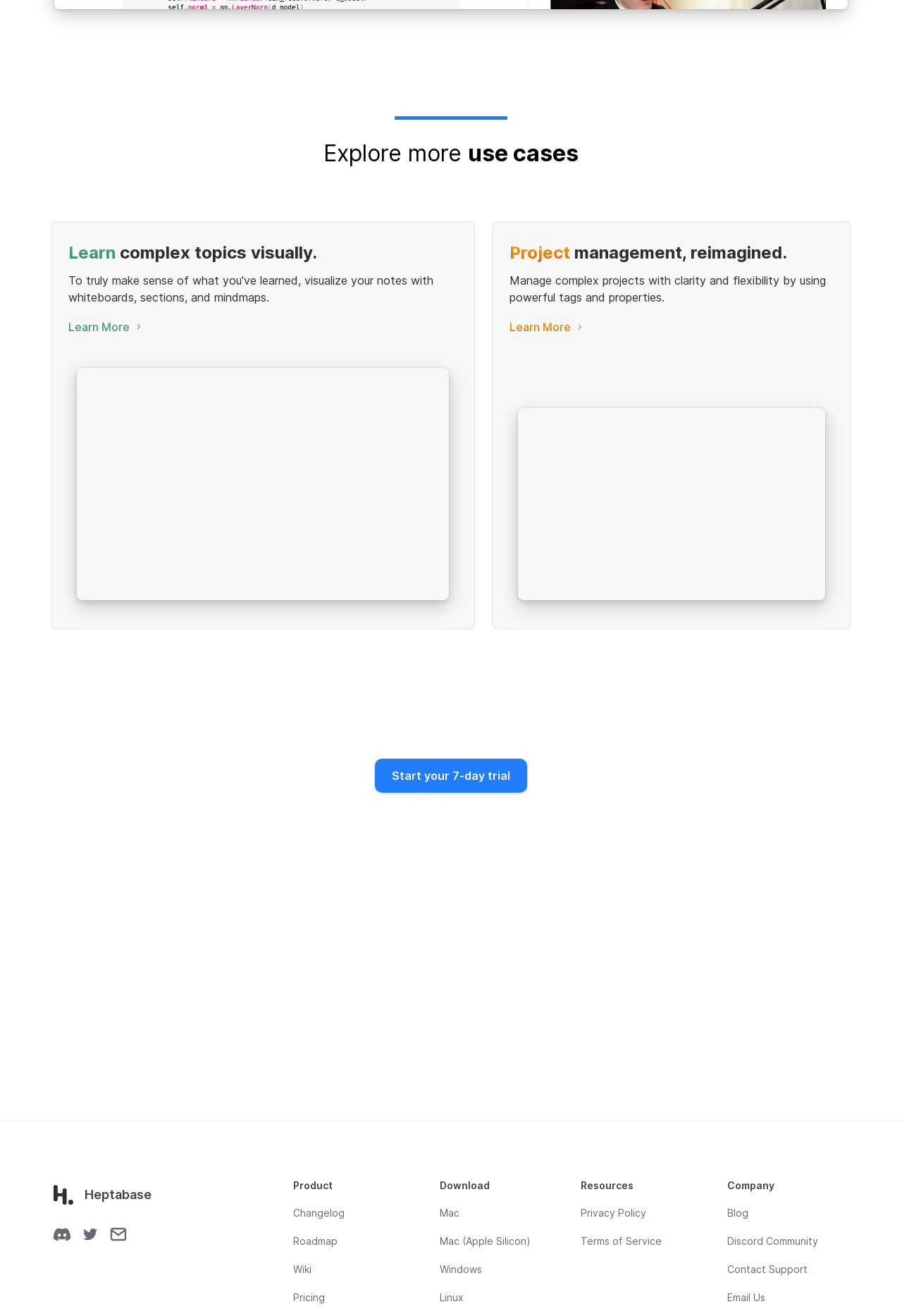Identify the bounding box coordinates for the element you need to click to achieve the following task: "Visit the Heptabase homepage". The coordinates must be four float values ranging from 0 to 1, formatted as [left, top, right, bottom].

[0.056, 0.895, 0.168, 0.921]